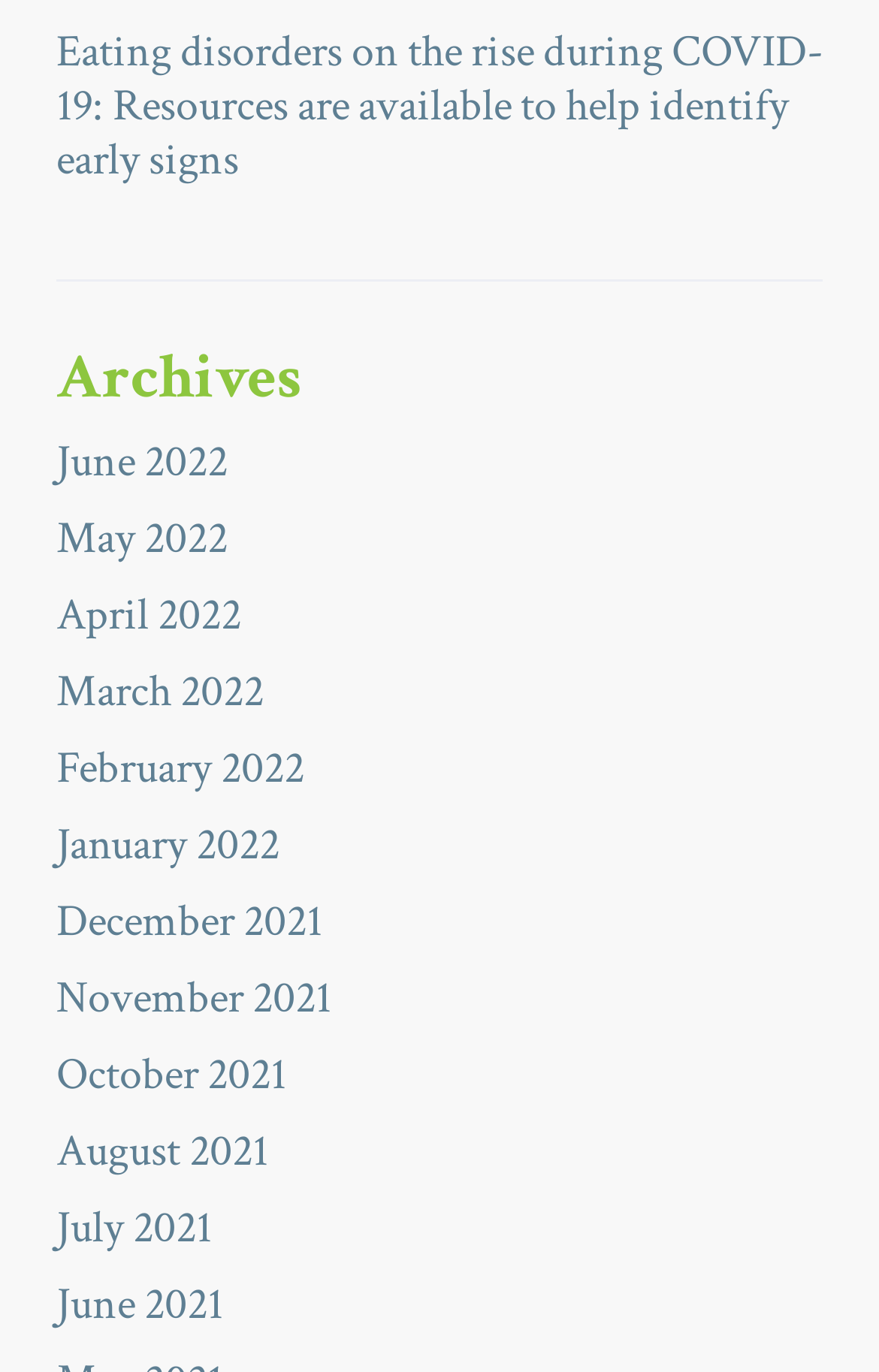Kindly determine the bounding box coordinates of the area that needs to be clicked to fulfill this instruction: "read 'Coffee: Never Surprise your Customers'".

None